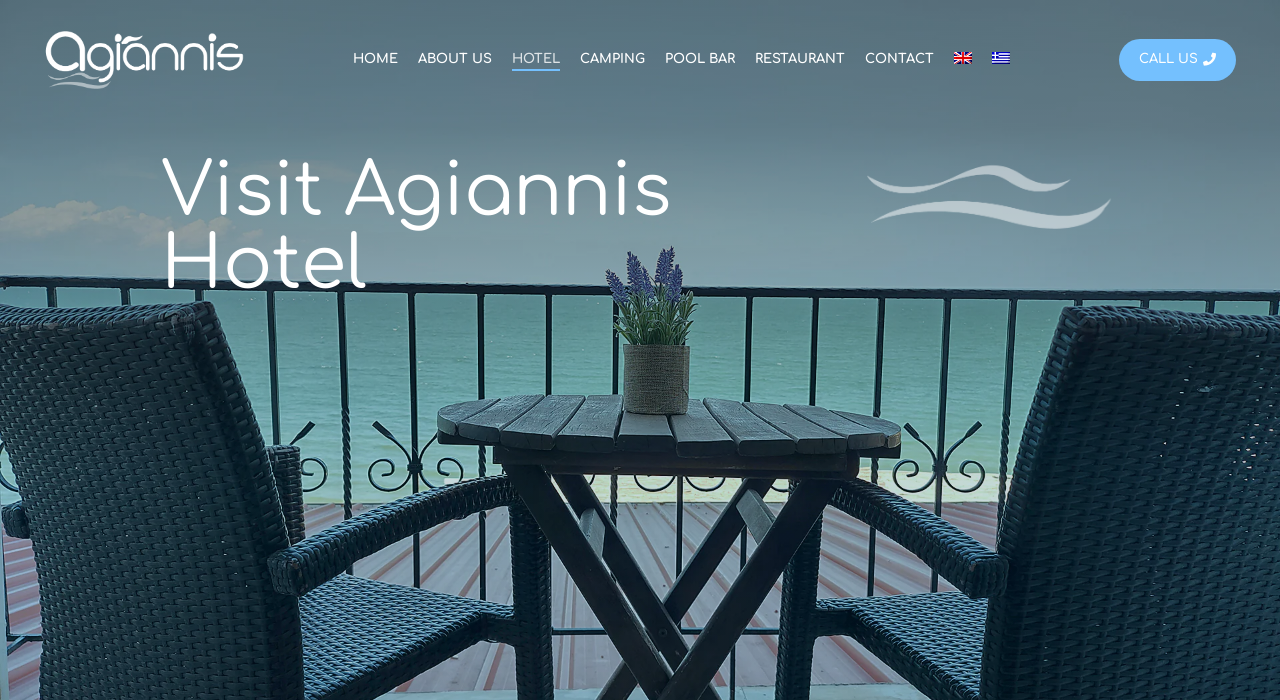Specify the bounding box coordinates for the region that must be clicked to perform the given instruction: "Click on the CALL US button".

[0.874, 0.056, 0.966, 0.116]